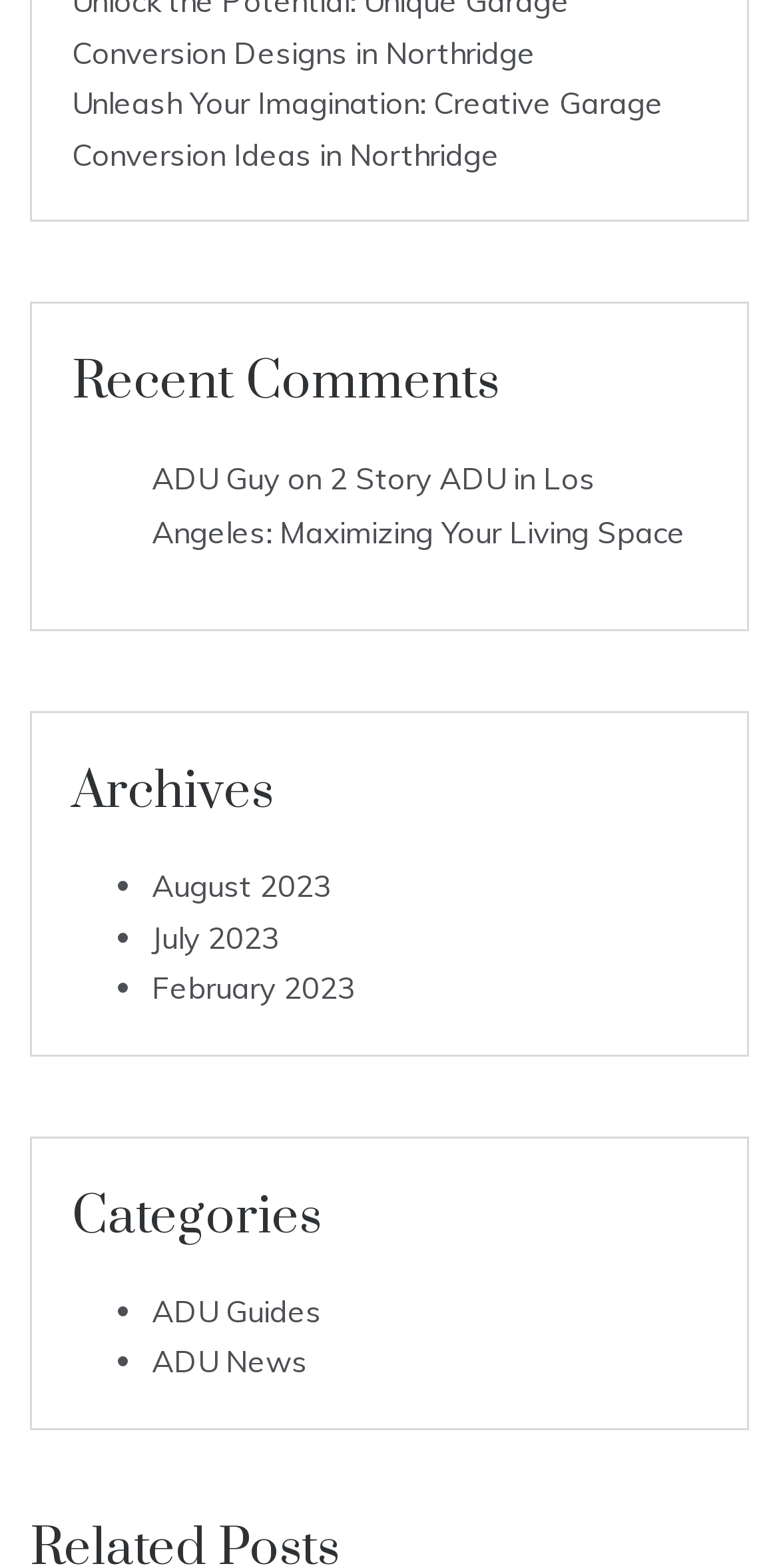Identify the bounding box of the UI element described as follows: "Skip to content". Provide the coordinates as four float numbers in the range of 0 to 1 [left, top, right, bottom].

None